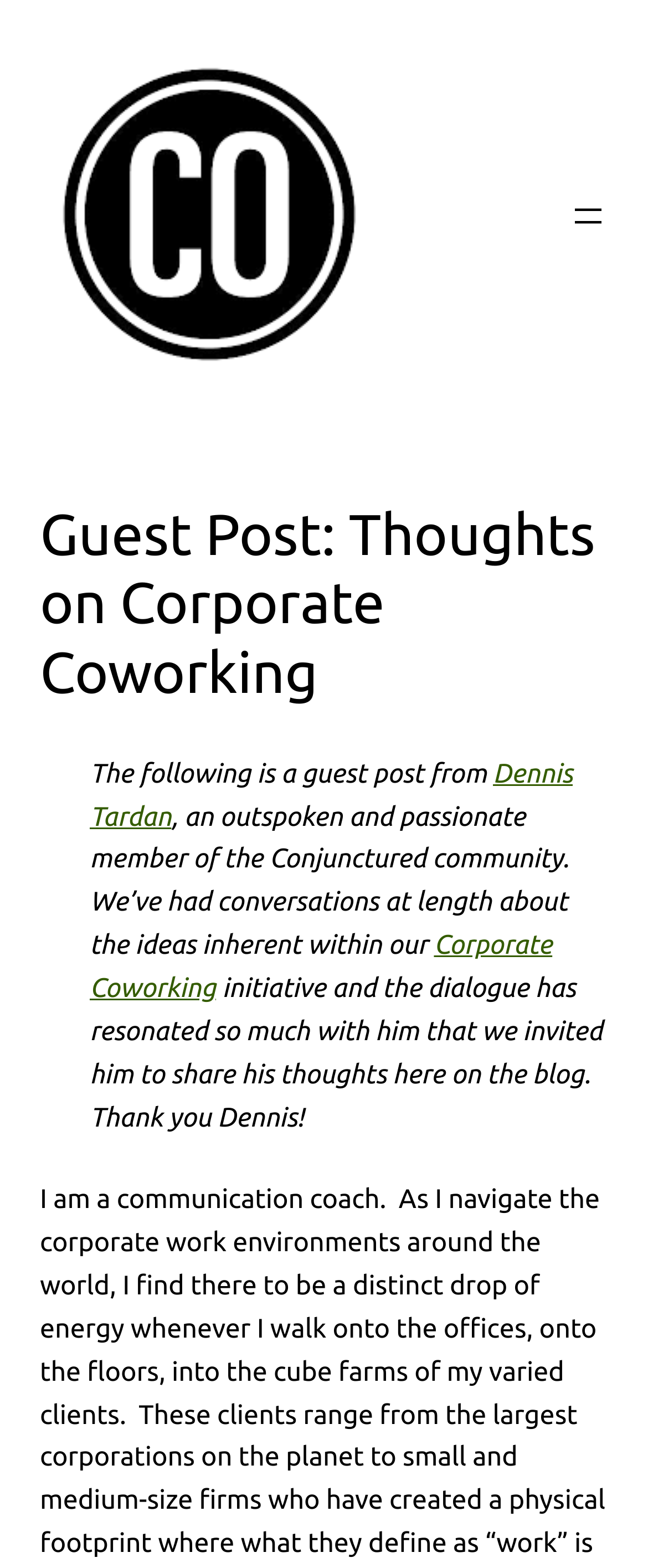Identify the main heading from the webpage and provide its text content.

Guest Post: Thoughts on Corporate Coworking